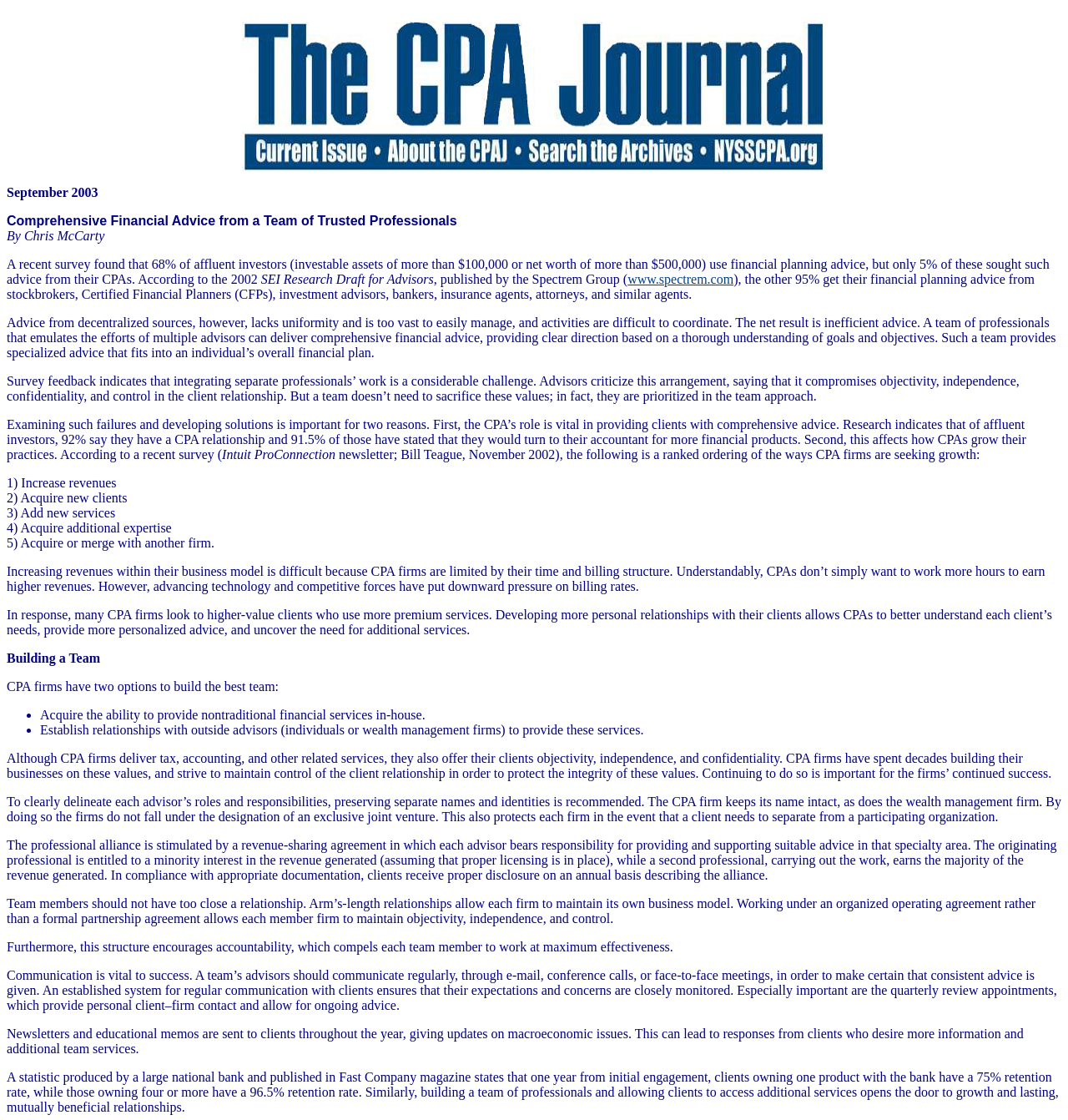Offer a detailed explanation of the webpage layout and contents.

This webpage appears to be an article or blog post discussing comprehensive financial advice and the importance of a team of trusted professionals. At the top of the page, there is an image, likely a logo or a graphic related to the topic. Below the image, there is a date "September 2003" and a title "Comprehensive Financial Advice from a Team of Trusted Professionals" with the author's name "By Chris McCarty" underneath.

The main content of the page is divided into several paragraphs, each discussing a specific aspect of financial planning and advice. The text is dense and informative, with references to surveys, research, and statistics. There are no headings or subheadings, but the paragraphs are separated by a small gap.

On the right side of the page, there is a link to "www.spectrem.com" which is likely a reference to a source cited in the article. There are also several instances of bold text, which appear to be list markers or bullet points, indicating a list of options or points being discussed.

The text discusses the importance of a team approach to financial planning, citing the benefits of having a comprehensive and coordinated approach to managing one's finances. It also touches on the challenges of integrating separate professionals' work and the importance of maintaining objectivity, independence, and confidentiality in the client relationship.

Throughout the page, there are 88 UI elements, including 44 static text elements, 2 image elements, 1 link element, and 1 list marker element. The elements are arranged in a hierarchical structure, with the main content of the page divided into paragraphs and sections. The text is dense and informative, with a focus on conveying complex information about financial planning and advice.